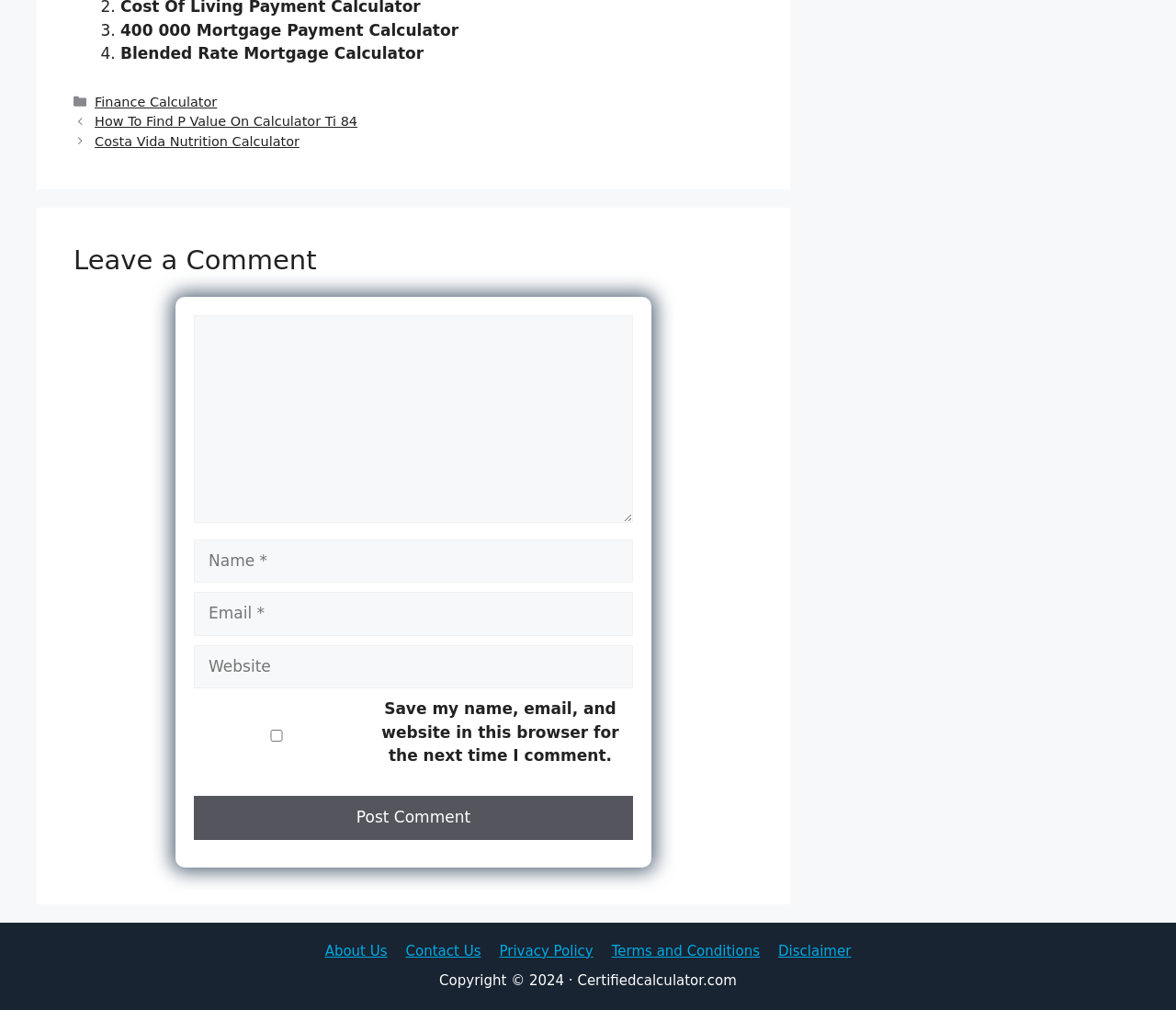Indicate the bounding box coordinates of the element that must be clicked to execute the instruction: "Explore About Us". The coordinates should be given as four float numbers between 0 and 1, i.e., [left, top, right, bottom].

None